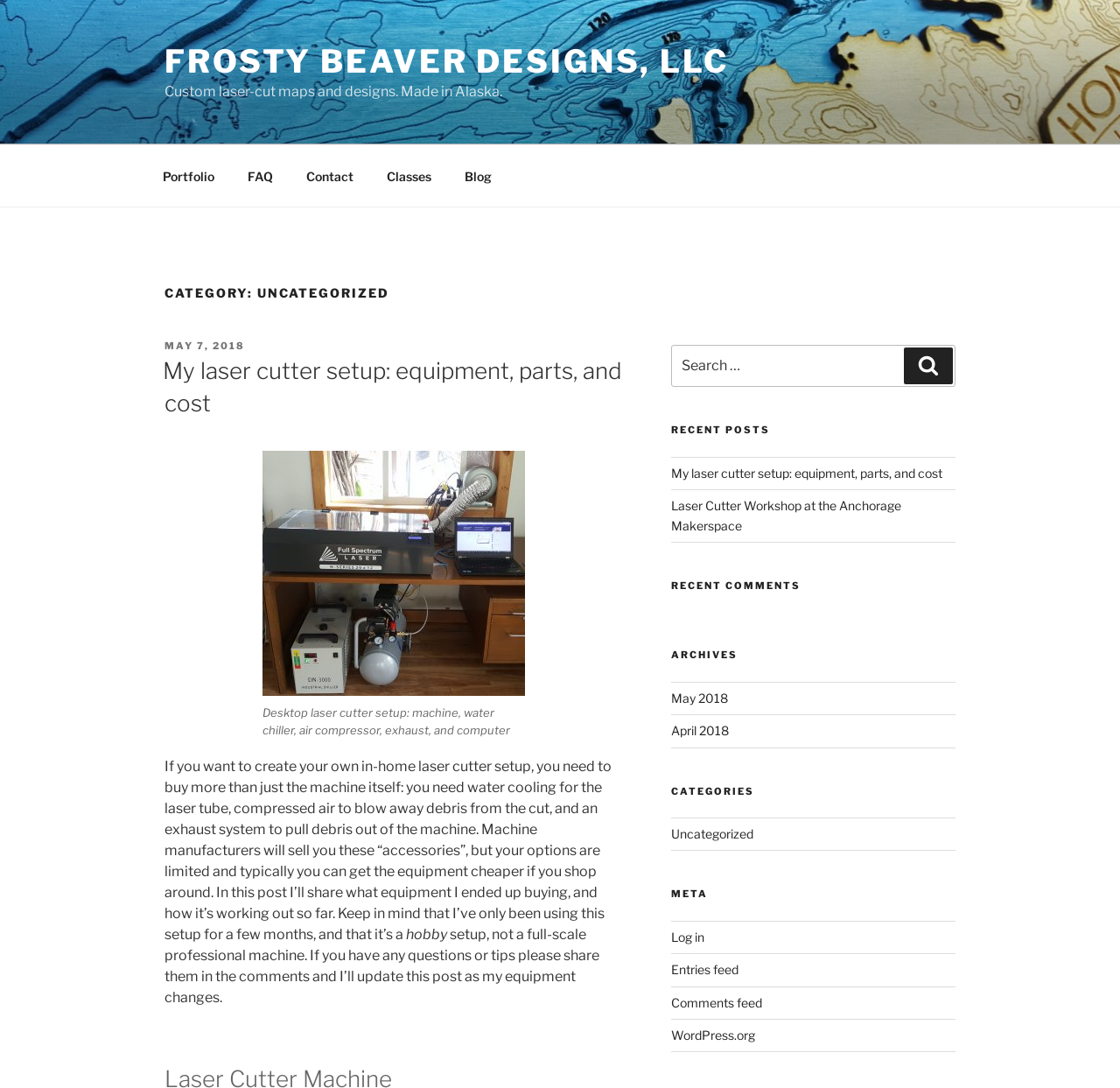What is the purpose of the search box?
Could you give a comprehensive explanation in response to this question?

The purpose of the search box is inferred from its location and the text 'Search for:' next to it, which suggests that it is used to search the website for specific content.